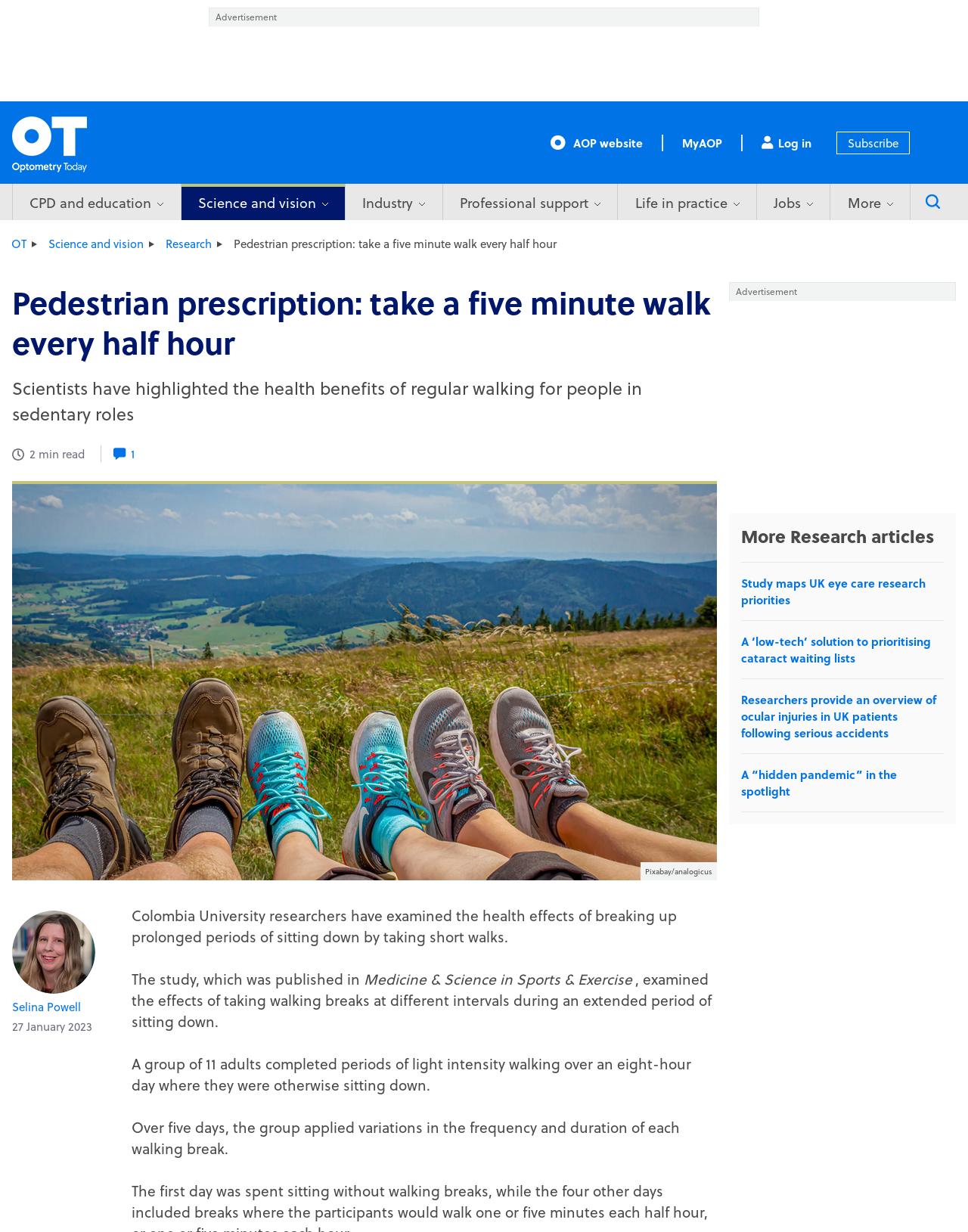Specify the bounding box coordinates of the element's area that should be clicked to execute the given instruction: "View latest article on ERISA Bonds". The coordinates should be four float numbers between 0 and 1, i.e., [left, top, right, bottom].

None